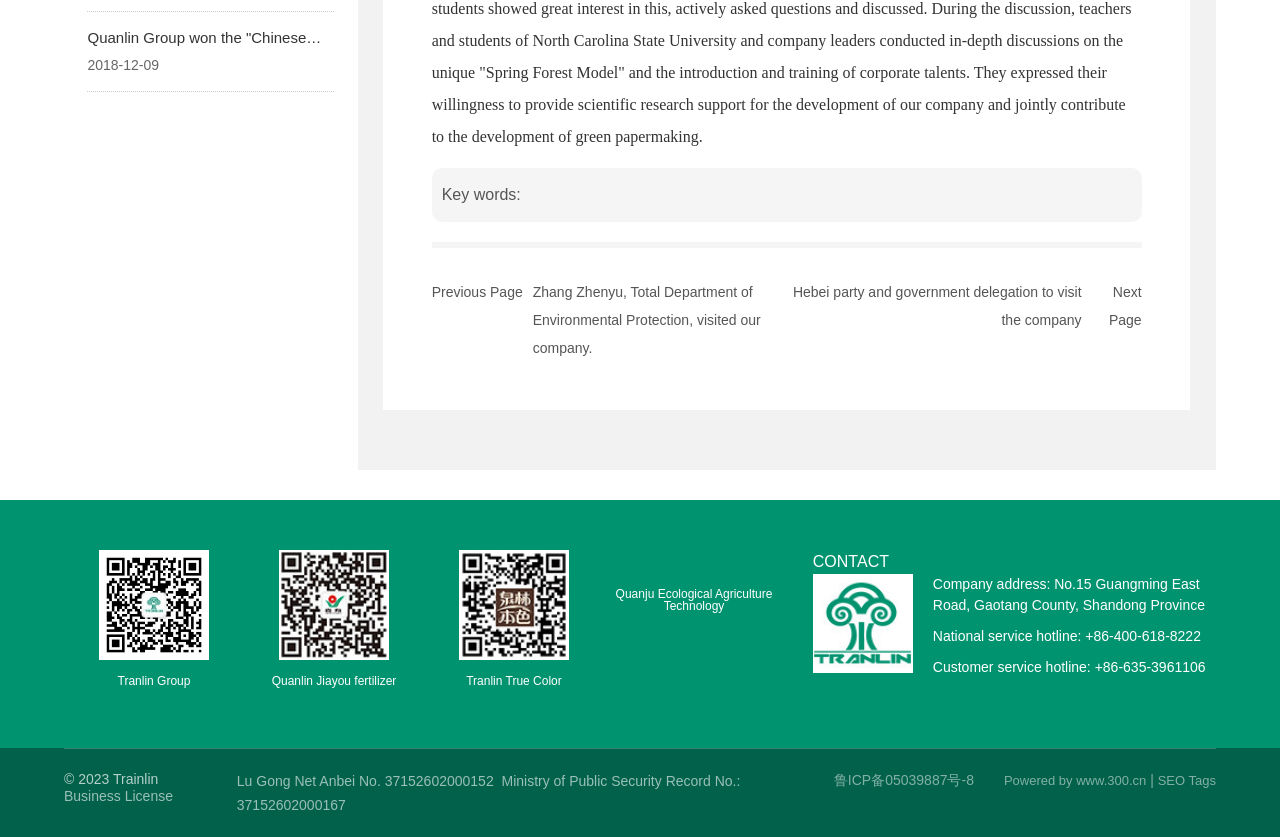Using the element description provided, determine the bounding box coordinates in the format (top-left x, top-left y, bottom-right x, bottom-right y). Ensure that all values are floating point numbers between 0 and 1. Element description: National service hotline: +86-400-618-8222

[0.729, 0.75, 0.938, 0.77]